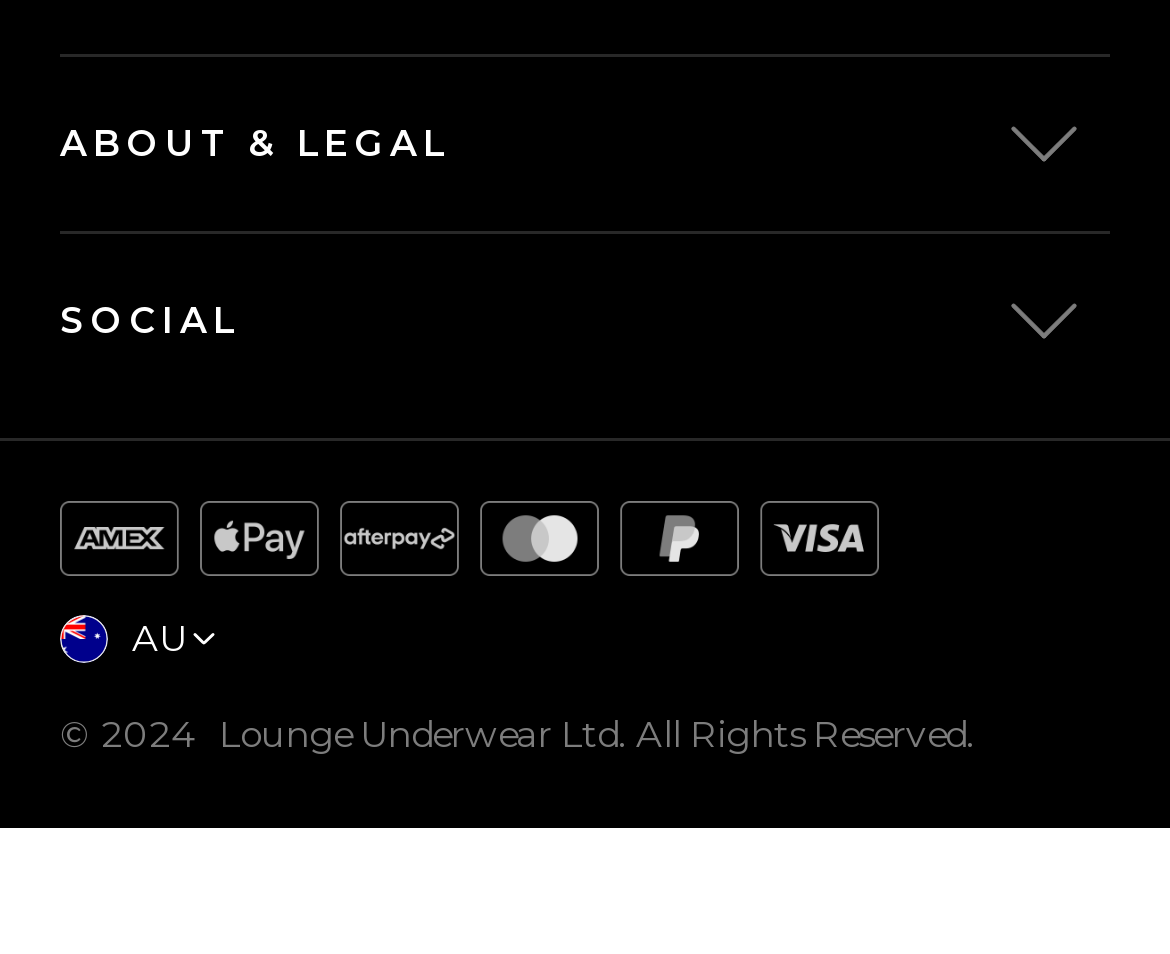Please locate the bounding box coordinates of the element's region that needs to be clicked to follow the instruction: "Chat with a fit expert". The bounding box coordinates should be provided as four float numbers between 0 and 1, i.e., [left, top, right, bottom].

[0.051, 0.228, 0.367, 0.297]